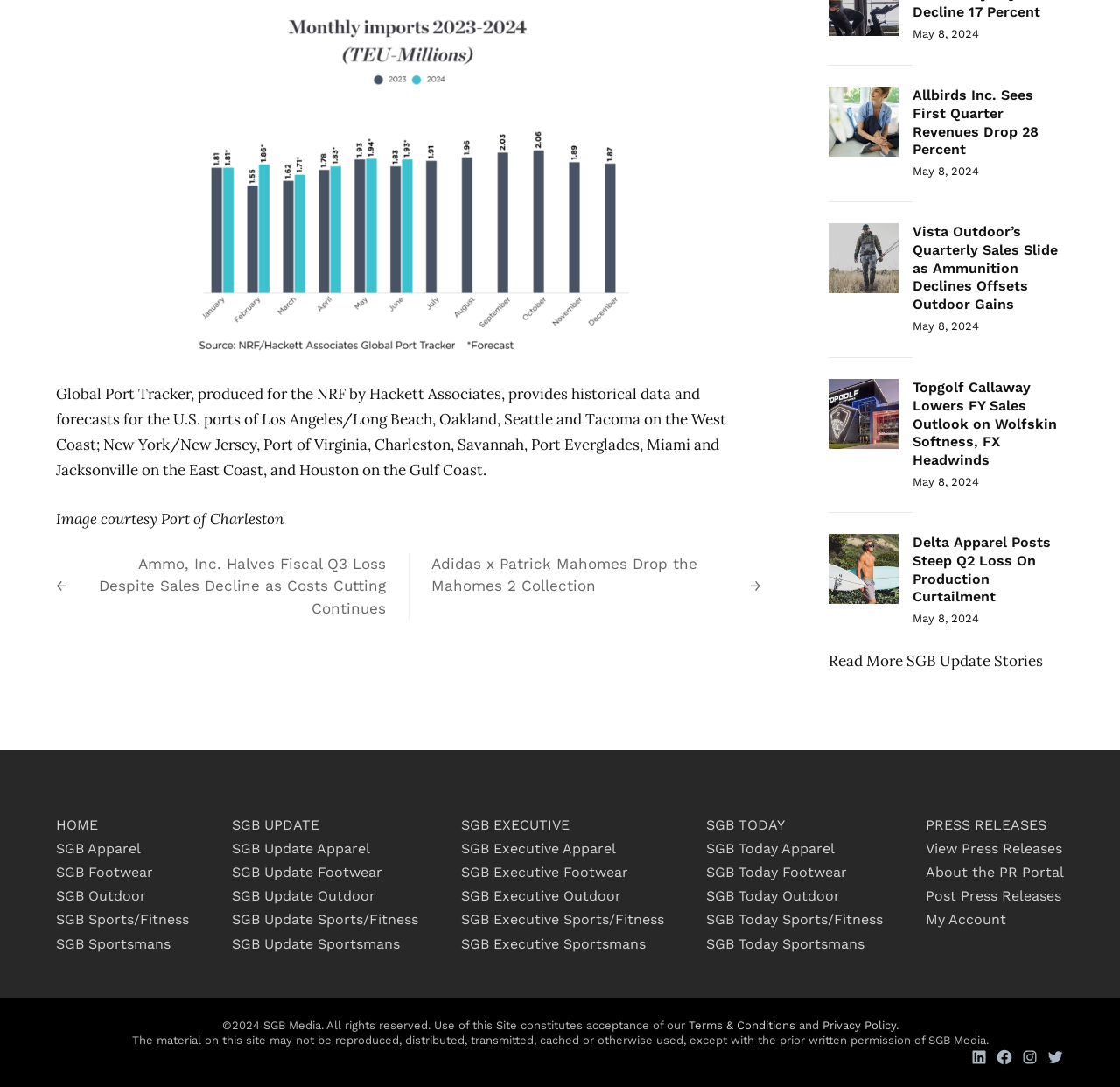Extract the bounding box for the UI element that matches this description: "Home".

[0.05, 0.751, 0.088, 0.766]